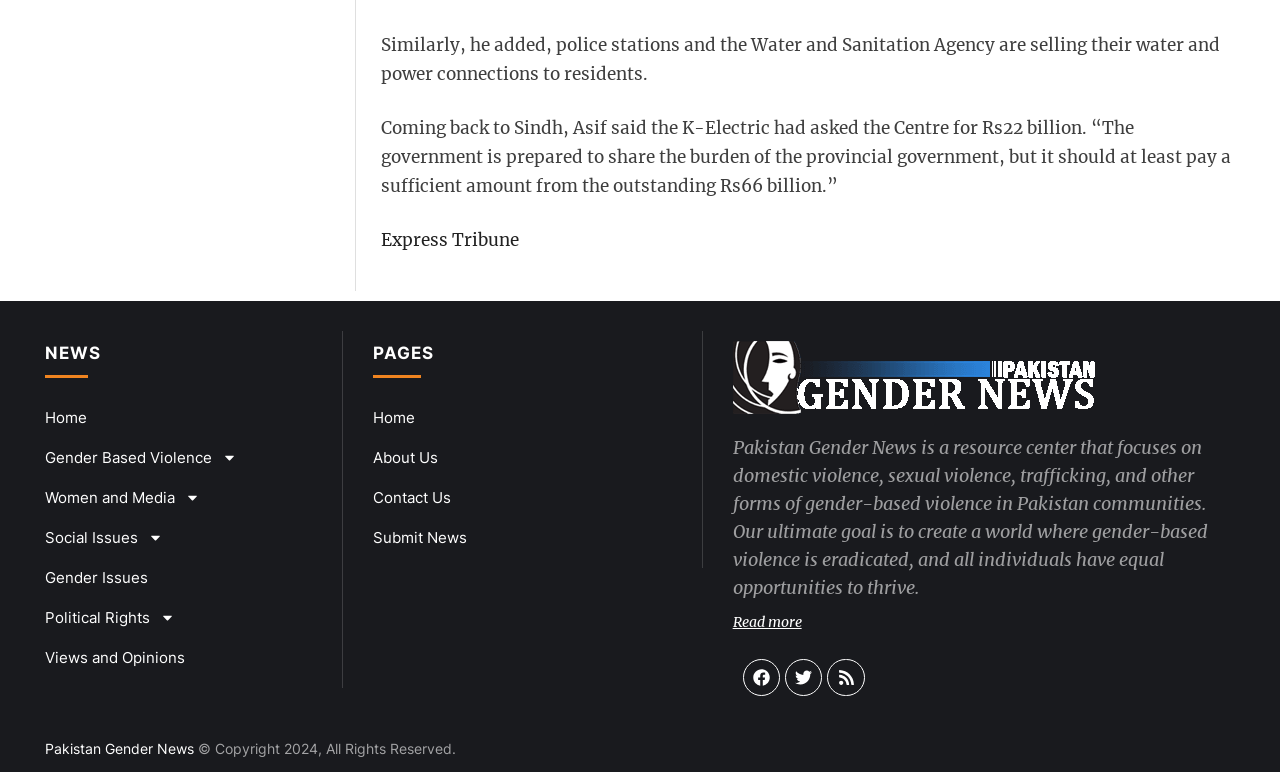Answer the question with a single word or phrase: 
What is the category of news on the top left?

NEWS